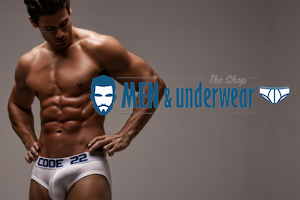What is the text on the right side of the image? Look at the image and give a one-word or short phrase answer.

MEN & underwear